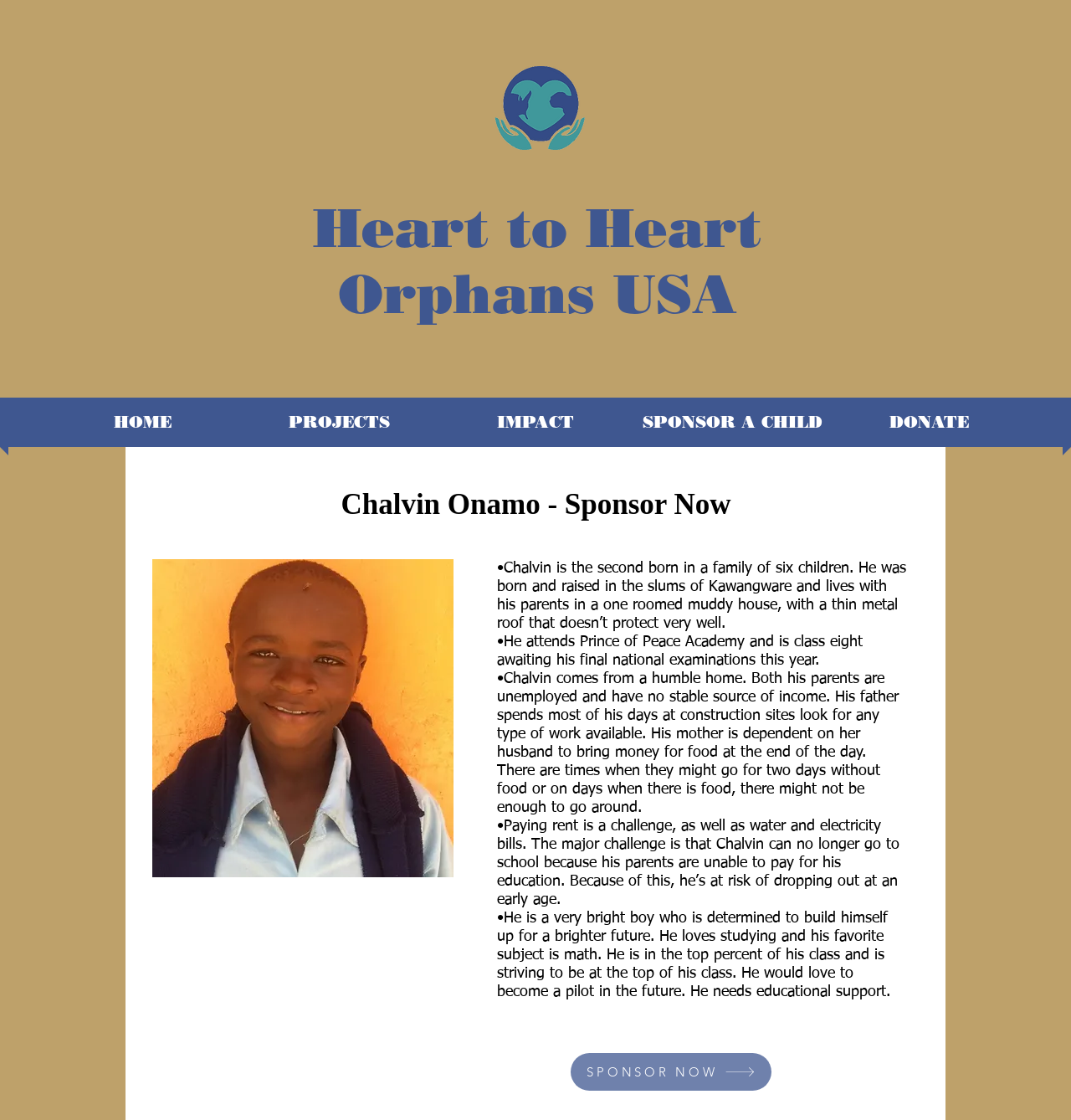How many children are in Chalvin's family?
Examine the image and provide an in-depth answer to the question.

The webpage states that Chalvin is the second born in a family of six children, indicating that there are six children in his family.